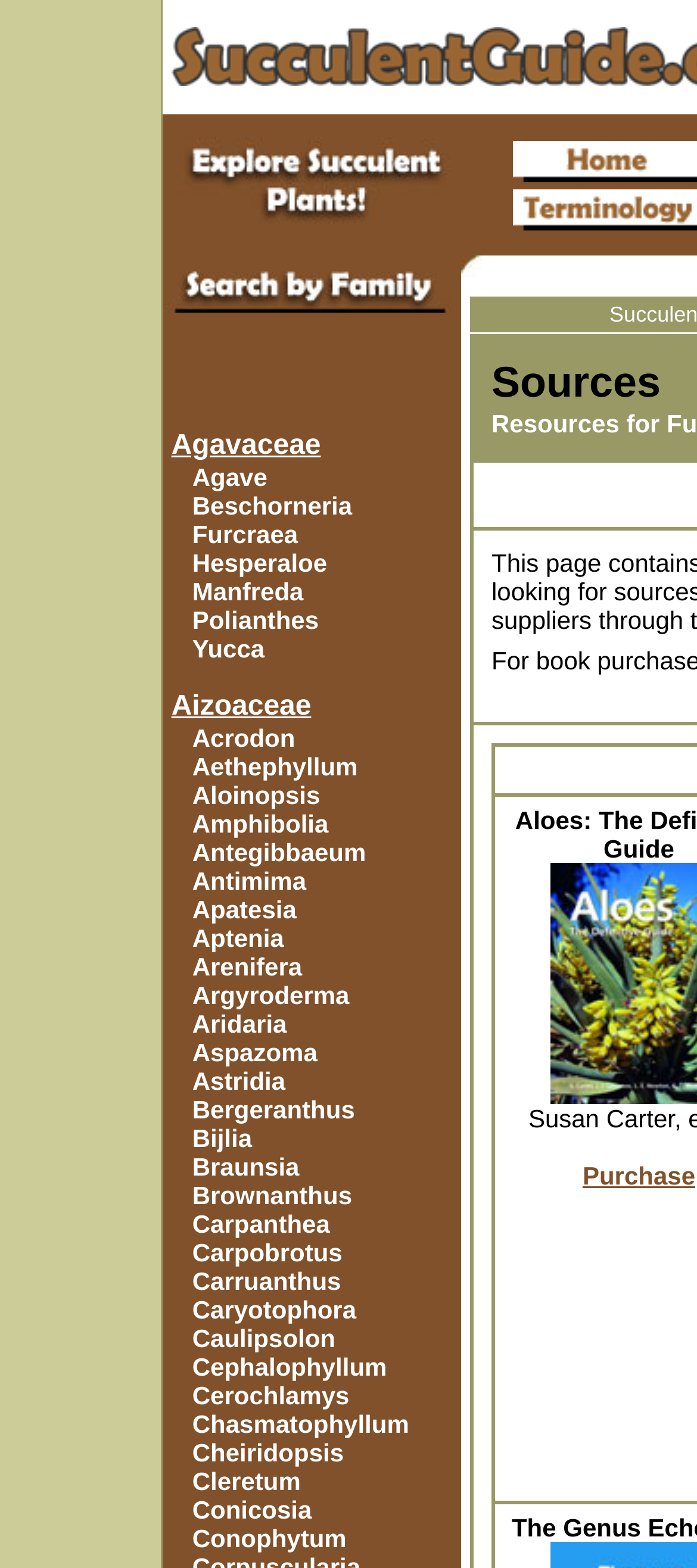Locate the bounding box coordinates of the element I should click to achieve the following instruction: "View Family Cactaceae".

[0.236, 0.164, 0.659, 0.199]